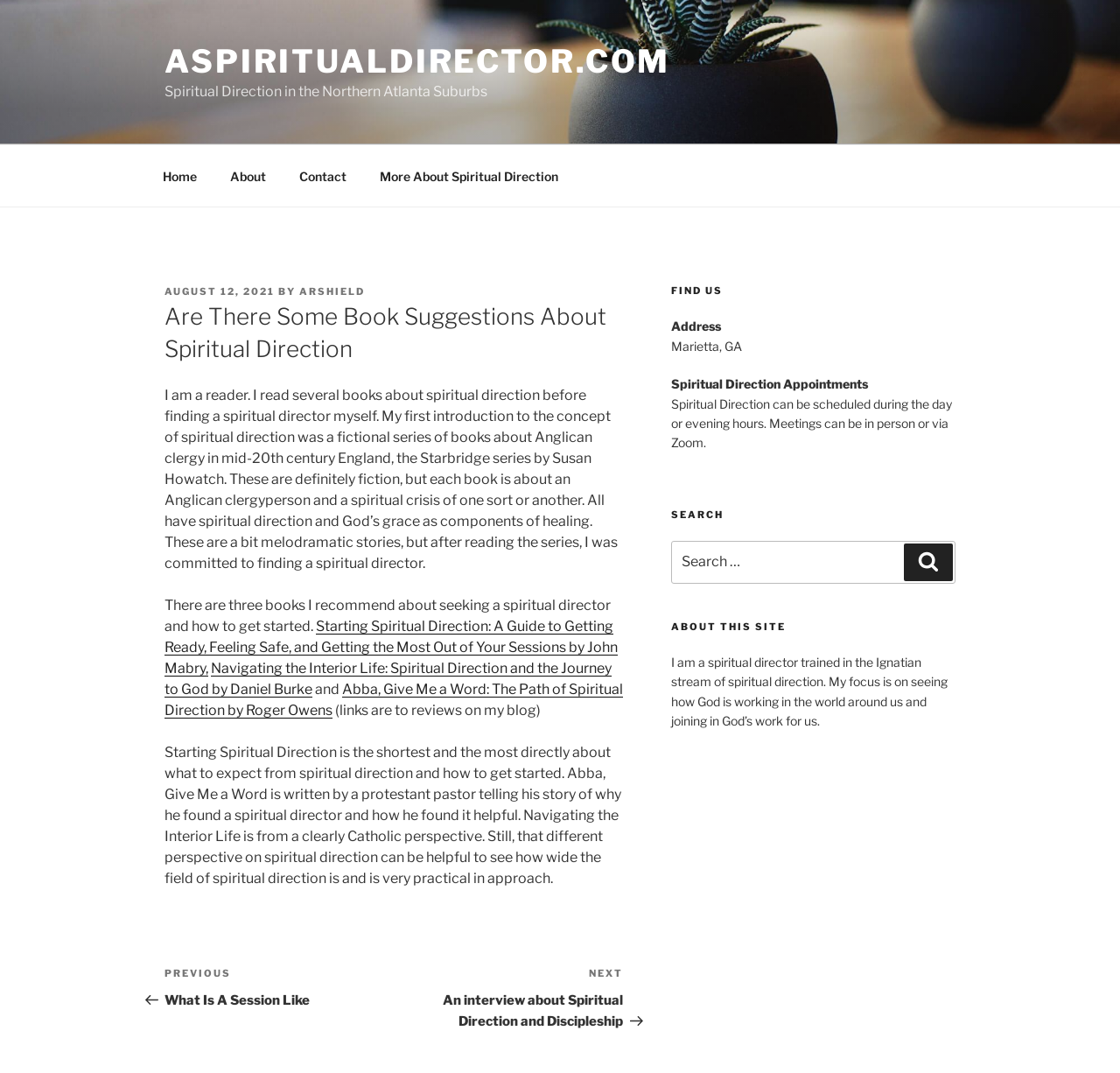Please pinpoint the bounding box coordinates for the region I should click to adhere to this instruction: "View the previous post".

[0.147, 0.9, 0.352, 0.94]